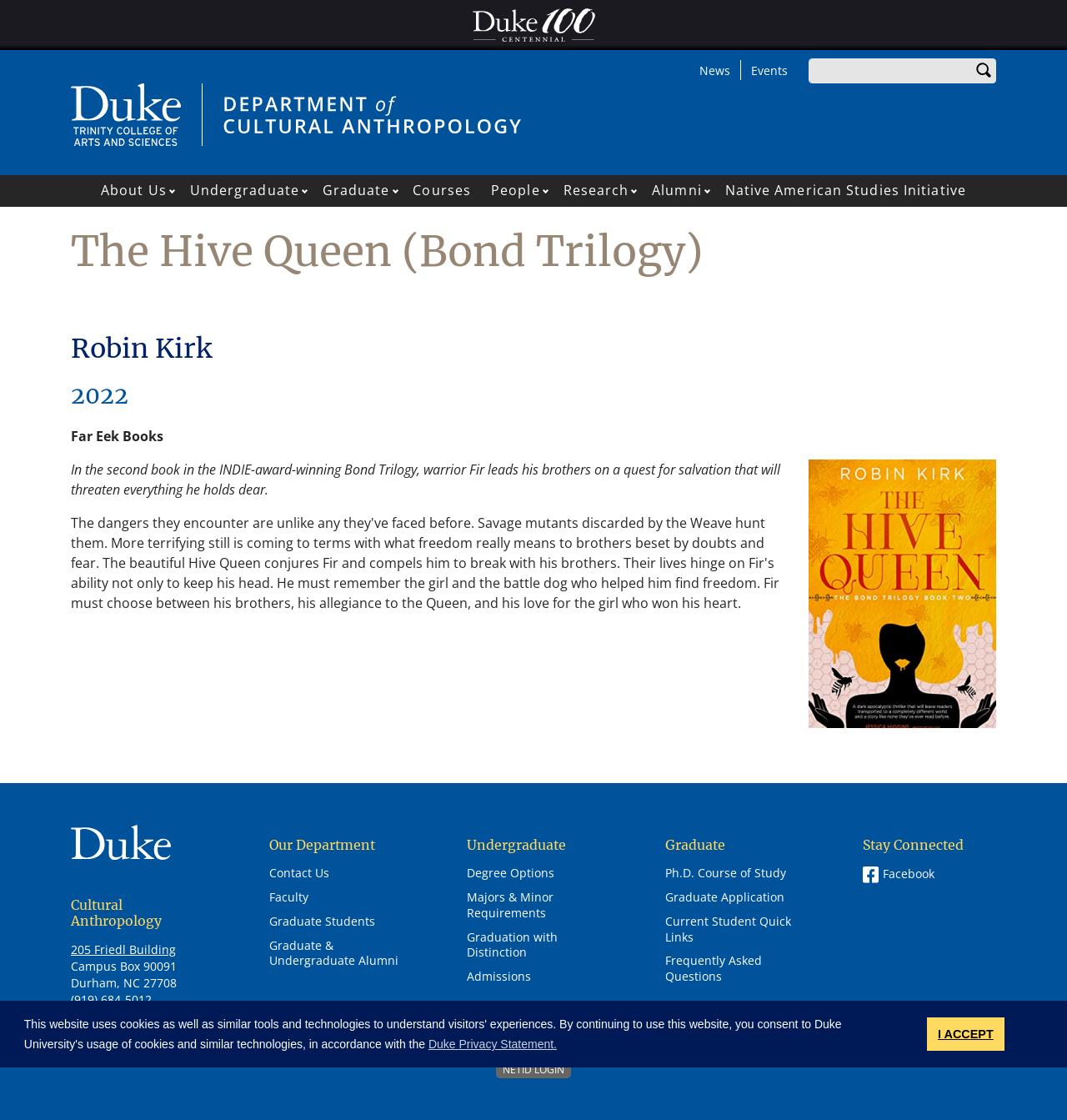Offer a meticulous caption that includes all visible features of the webpage.

This webpage is about the book "The Hive Queen (Bond Trilogy)" by Robin Kirk, published in 2022 by Far Eek Books. The page is part of the Cultural Anthropology department's website at Duke University.

At the top of the page, there is a cookie consent dialog with two buttons: "Learn more about cookies" and "Dismiss cookie message". Below this, there is a Duke University logo and a search bar with a "Search" button.

The main content of the page is divided into sections. The first section has a heading with the book title and author, followed by a brief summary of the book. Below this, there is an image of the book cover.

The rest of the page is dedicated to the Cultural Anthropology department's information. There are three columns of links and information: "Our Department", "Undergraduate", and "Graduate". Each column has a heading and several links to relevant pages, such as "Contact Us", "Faculty", and "Graduate Students".

At the bottom of the page, there is a section with the department's contact information, including address, phone number, and email. There are also links to social media and a login button for NETID users.

Throughout the page, there are several images, including the Duke University logo, the book cover, and a Duke wordmark. The overall layout is organized and easy to navigate, with clear headings and concise text.